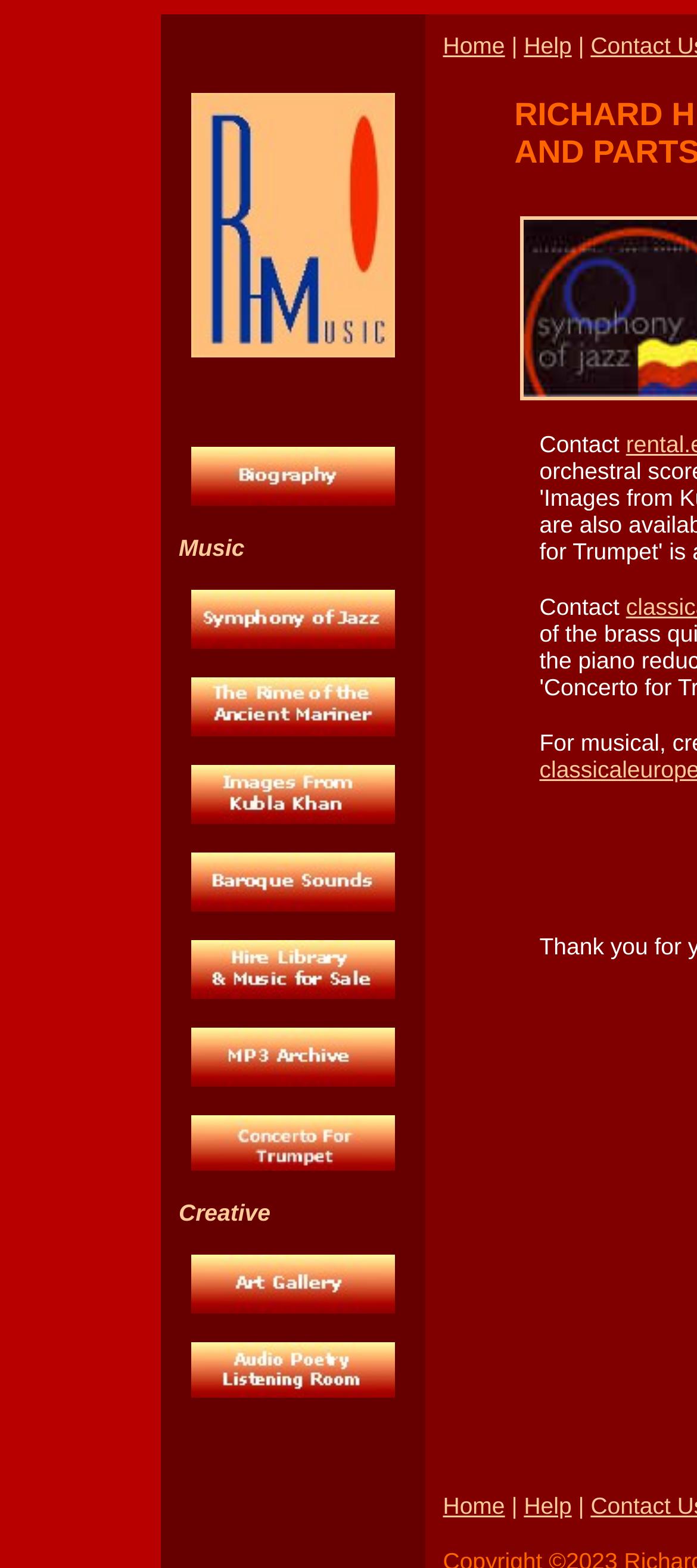Using the details from the image, please elaborate on the following question: What is the second menu item?

I looked at the navigation links on the top of the webpage and found that the second menu item is 'Music'.